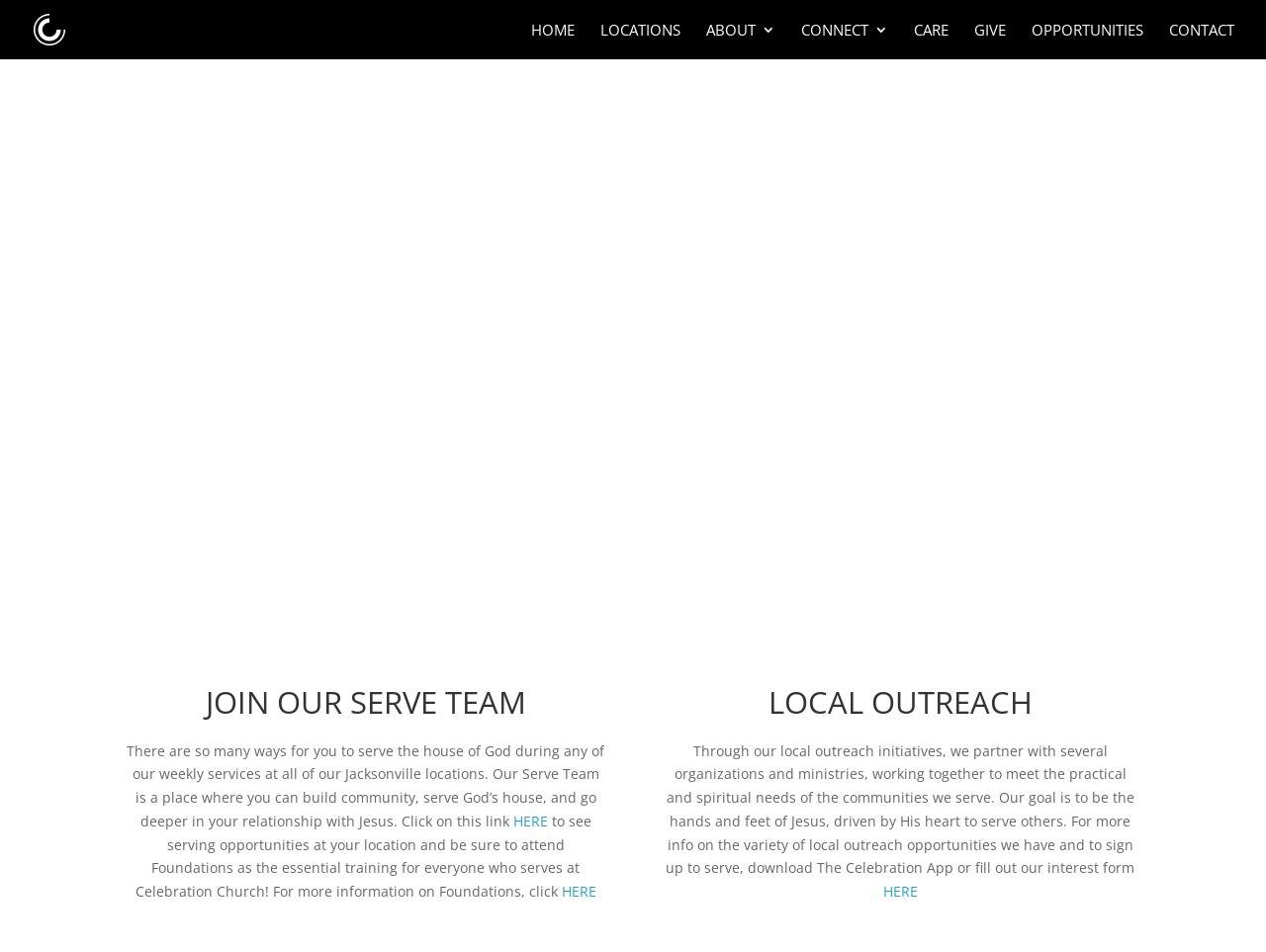Create a detailed description of the webpage's content and layout.

The webpage is about Celebration Church Orlando's serve opportunities. At the top left, there is a logo image of Celebration Church Orlando, accompanied by a link with the same name. 

On the top right, there is a navigation menu with links to different sections of the website, including HOME, LOCATIONS, ABOUT, CONNECT, CARE, GIVE, OPPORTUNITIES, and CONTACT, arranged horizontally from left to right.

Below the navigation menu, there is a prominent heading "MAKE A DIFFERENCE" followed by another heading "SERVE". 

The main content of the page is divided into two sections. The left section has a heading "JOIN OUR SERVE TEAM" and a paragraph of text describing the benefits of serving at Celebration Church. The text also includes two links, "HERE", which provide more information on serving opportunities and Foundations training.

The right section has a heading "LOCAL OUTREACH" and a paragraph of text explaining the church's local outreach initiatives. The text also includes a link "HERE" to download The Celebration App or fill out an interest form to serve in local outreach opportunities.